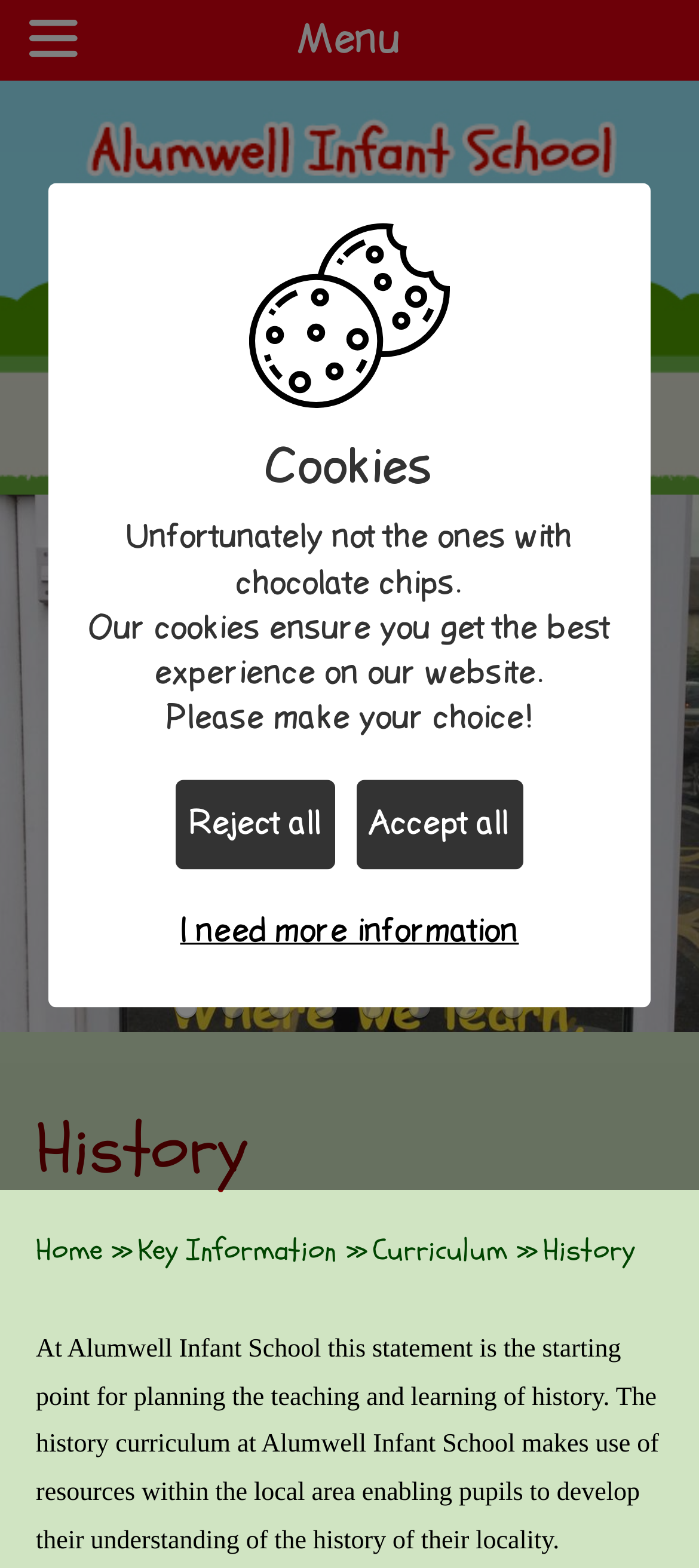Provide the bounding box coordinates of the HTML element this sentence describes: "NHS - Helpful Links". The bounding box coordinates consist of four float numbers between 0 and 1, i.e., [left, top, right, bottom].

[0.0, 0.756, 0.887, 0.806]